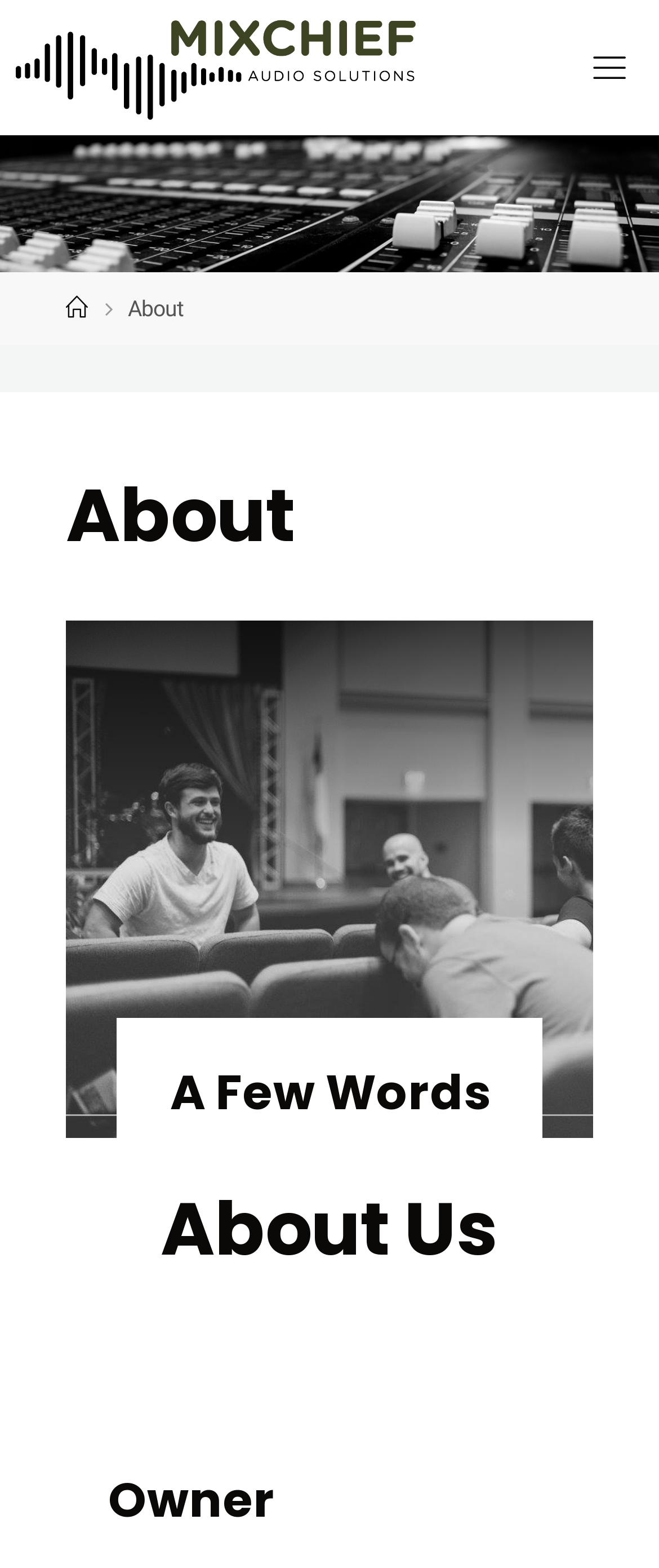Respond to the question below with a single word or phrase:
What is the text of the second heading?

A Few Words